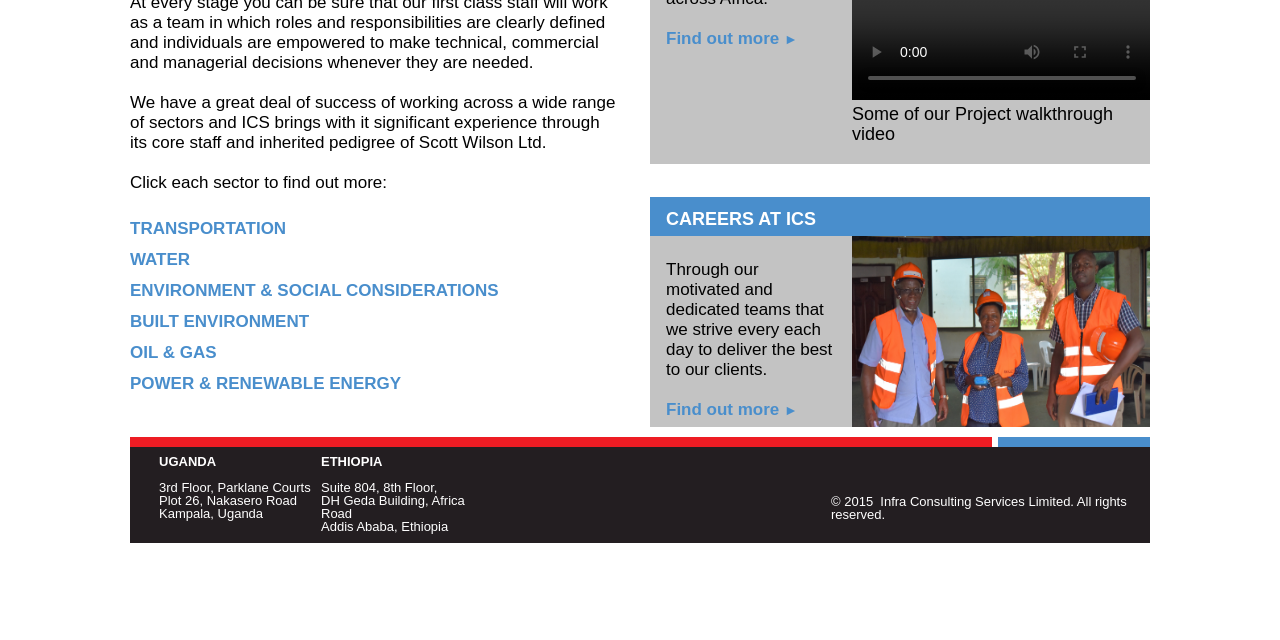Locate the bounding box of the user interface element based on this description: "OIL & GAS".

[0.102, 0.536, 0.169, 0.566]